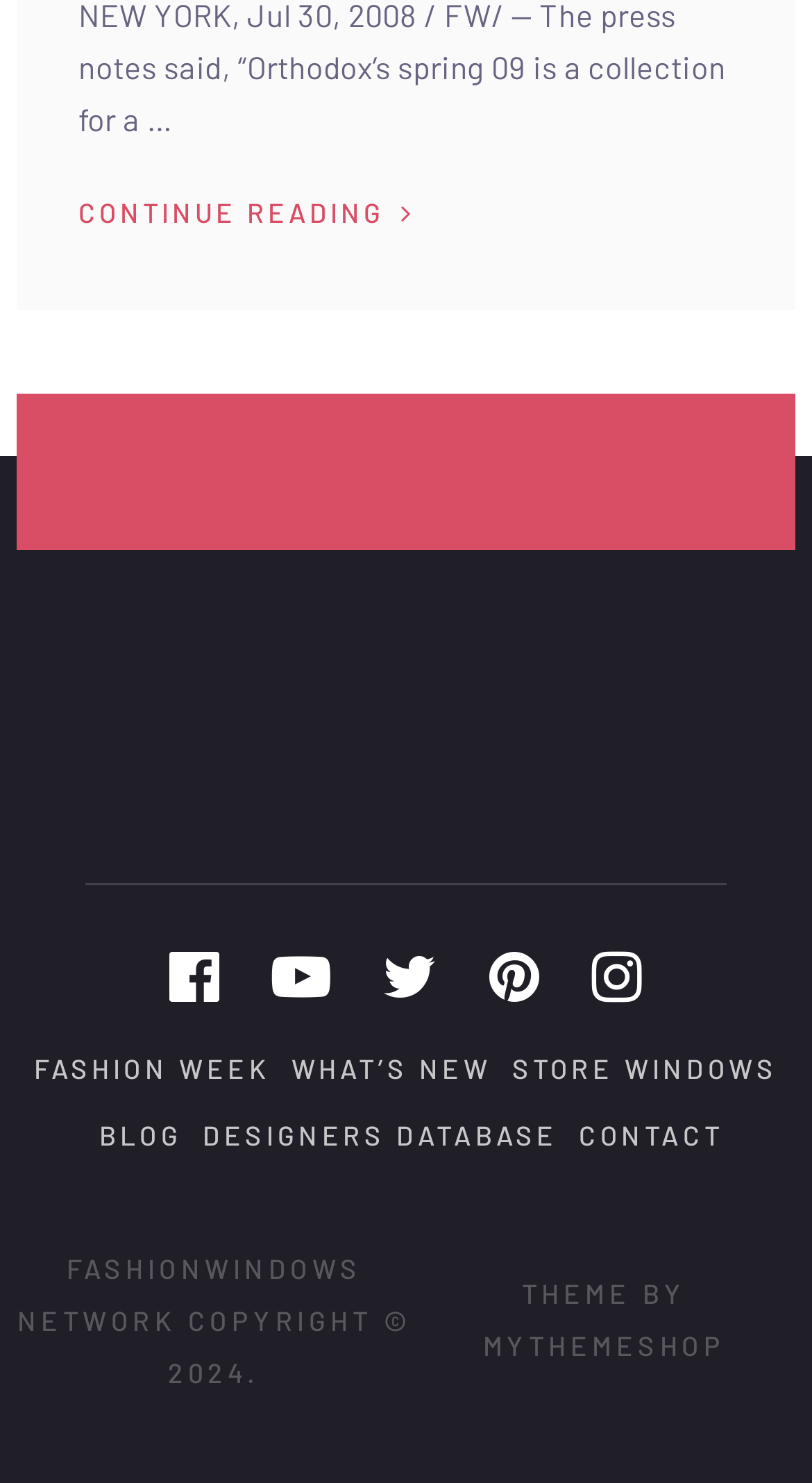Please find the bounding box coordinates of the element's region to be clicked to carry out this instruction: "go to BLOG".

[0.122, 0.754, 0.224, 0.777]